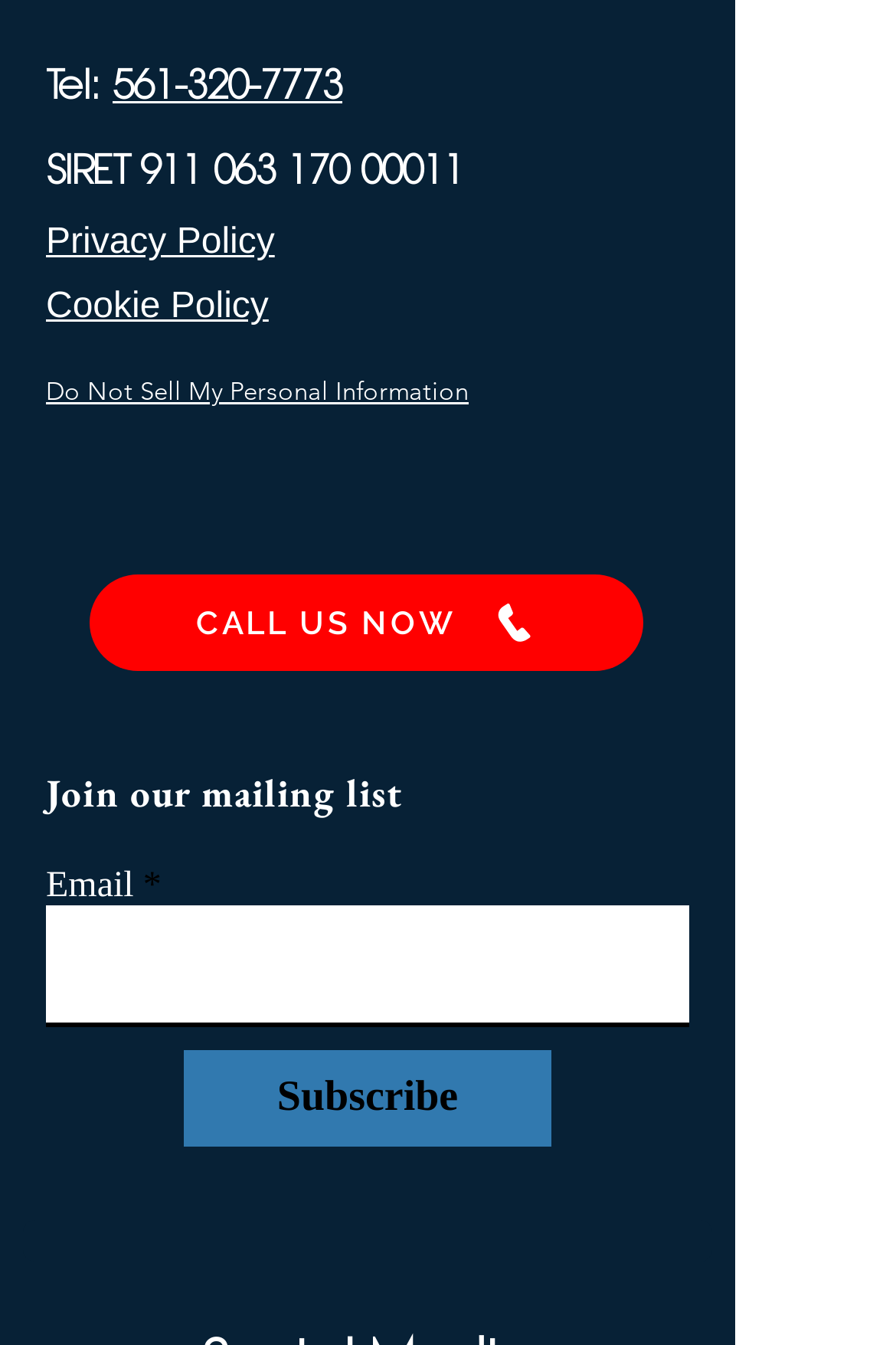Find the UI element described as: "561-320-7773" and predict its bounding box coordinates. Ensure the coordinates are four float numbers between 0 and 1, [left, top, right, bottom].

[0.126, 0.045, 0.382, 0.08]